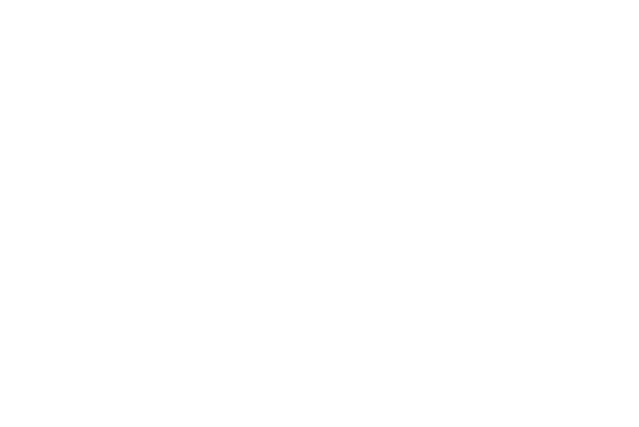Answer the following query with a single word or phrase:
What is the purpose of the long-span roof?

Provides a vibrant view